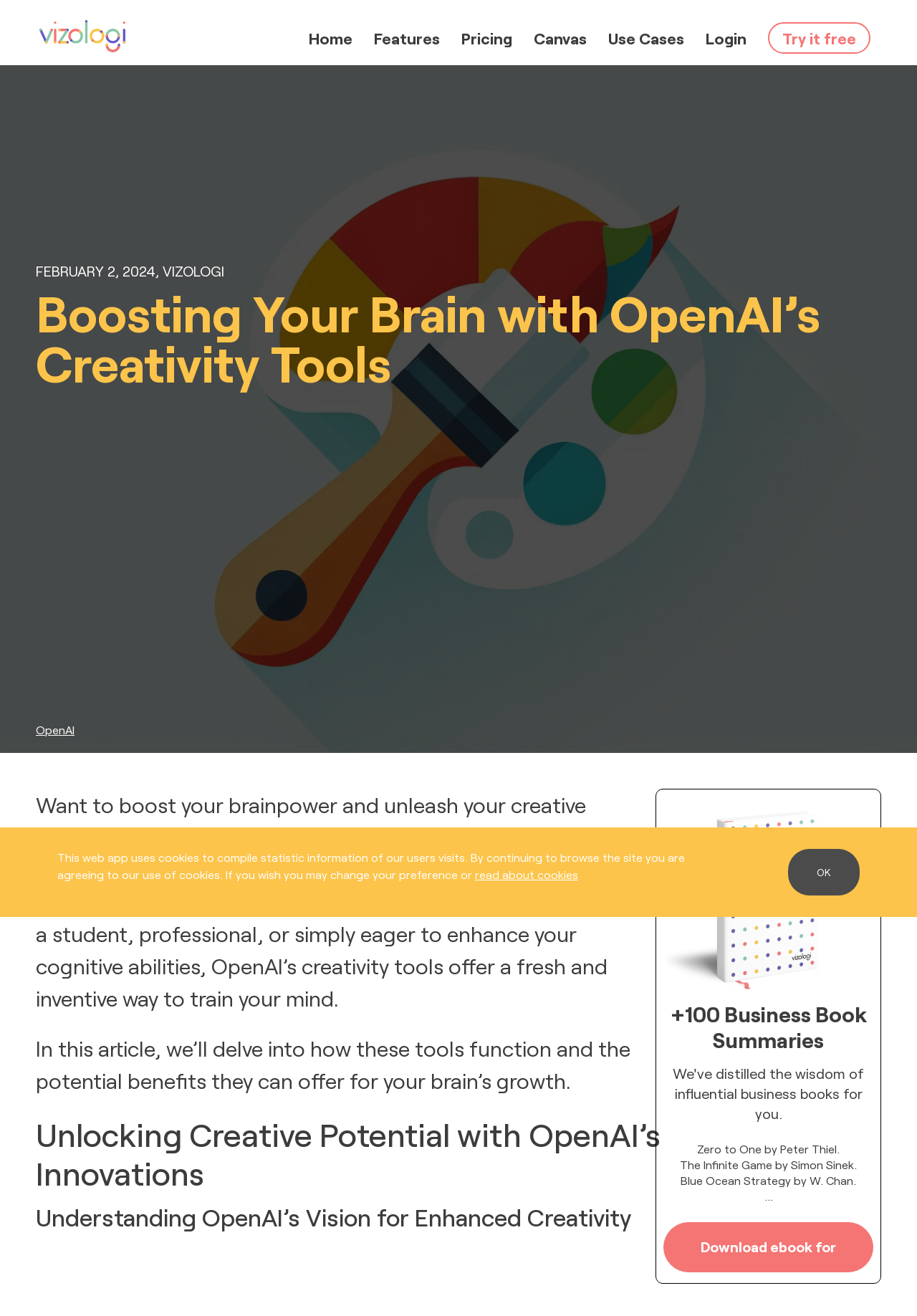Determine the bounding box coordinates of the clickable region to carry out the instruction: "Click the 'Home' link".

[0.337, 0.019, 0.384, 0.033]